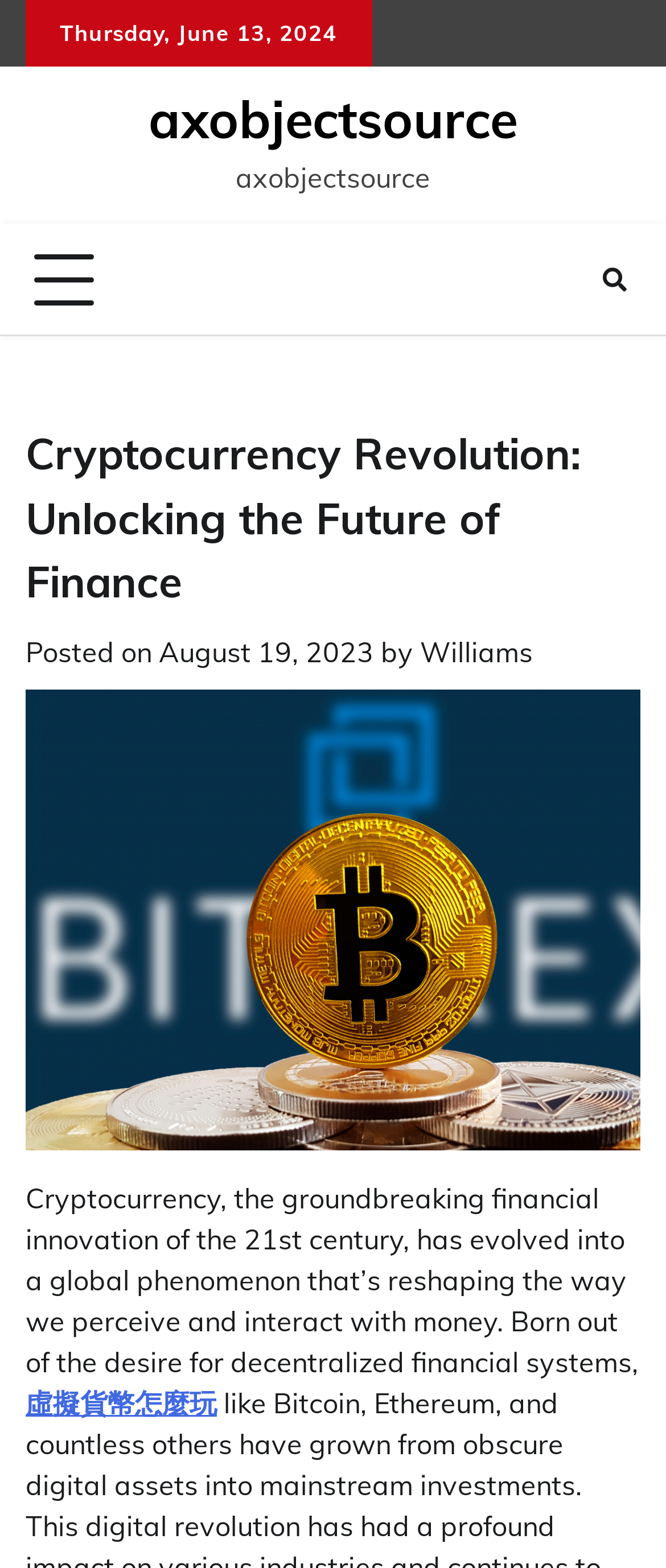Identify the webpage's primary heading and generate its text.

Cryptocurrency Revolution: Unlocking the Future of Finance